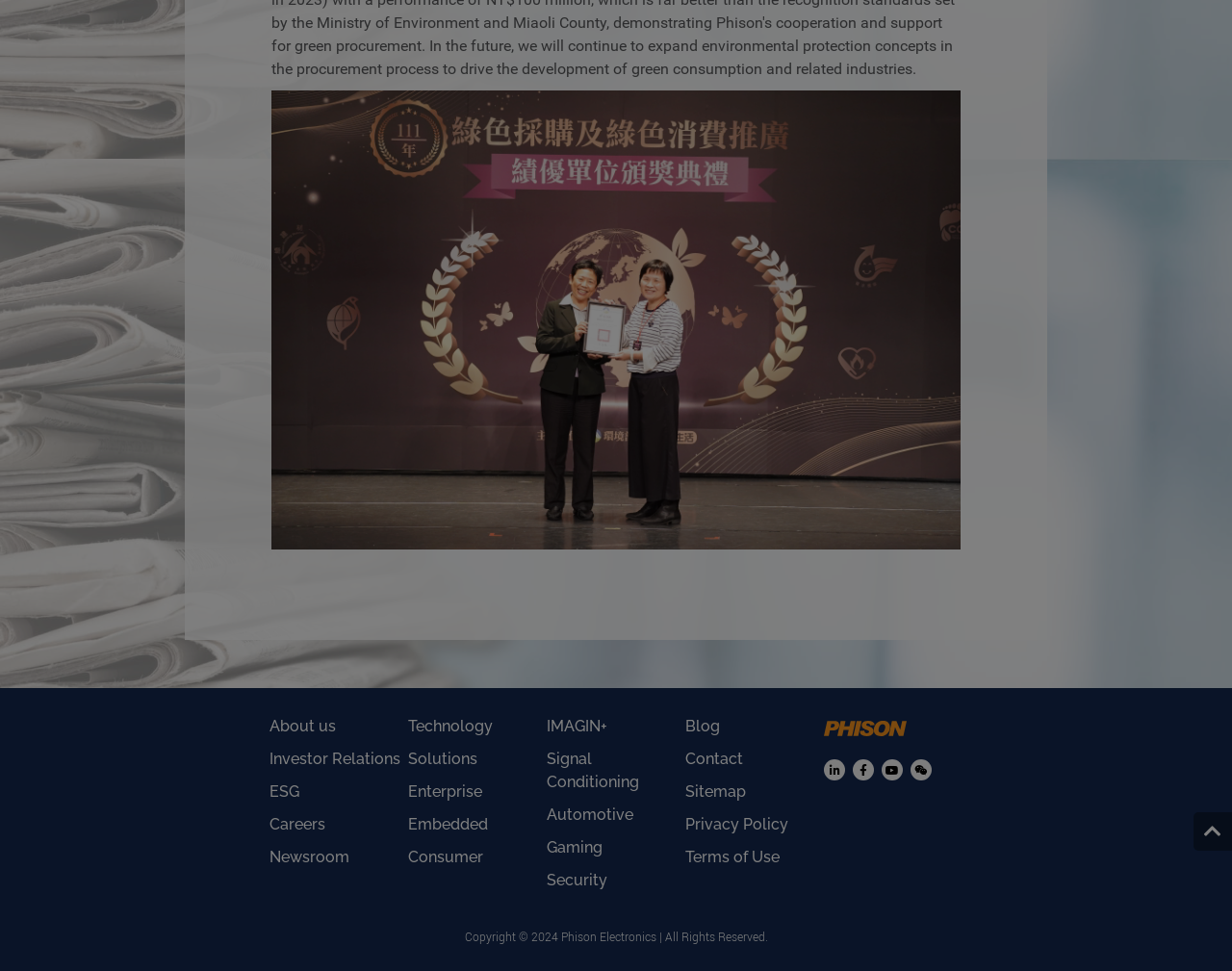Highlight the bounding box coordinates of the element that should be clicked to carry out the following instruction: "View IMAGIN+". The coordinates must be given as four float numbers ranging from 0 to 1, i.e., [left, top, right, bottom].

[0.444, 0.737, 0.493, 0.77]